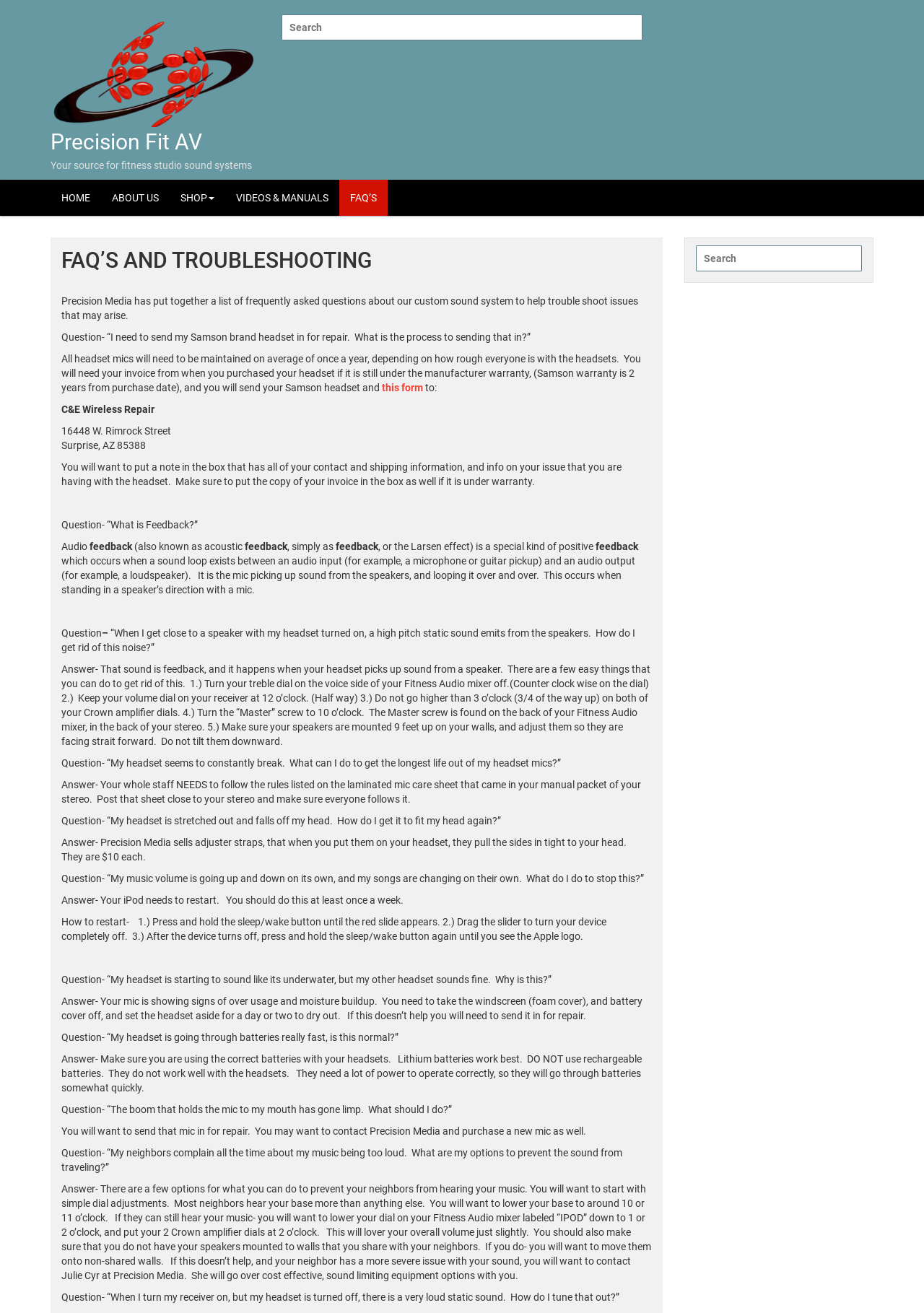Given the element description Precision Fit AV, predict the bounding box coordinates for the UI element in the webpage screenshot. The format should be (top-left x, top-left y, bottom-right x, bottom-right y), and the values should be between 0 and 1.

[0.055, 0.098, 0.219, 0.118]